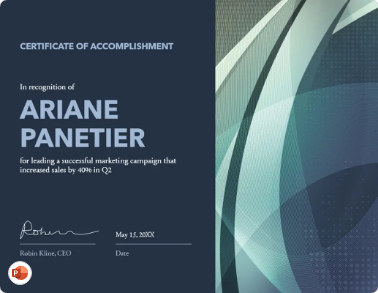Please answer the following question using a single word or phrase: 
Who signed the certificate?

Robin Kline, CEO